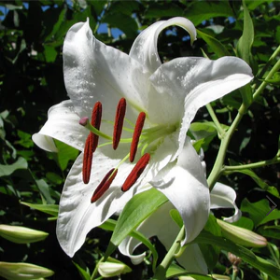Elaborate on the image by describing it in detail.

The image showcases a stunning Casablanca Oriental Lily, characterized by its striking white petals and vibrant orange anthers. This beautiful flower is known for its elegant, trumpet-shaped blooms and lush green foliage that enhances its visual appeal. The image captures the lily in full bloom, with its large, open petals revealing the intricate details of the flower's structure. It thrives in areas with full sun to partial shade and is often admired for its fragrance and suitability as a cut flower in arrangements. Perfect for adding a touch of elegance to gardens or floral displays, the Casablanca Oriental Lily is truly a captivating sight.